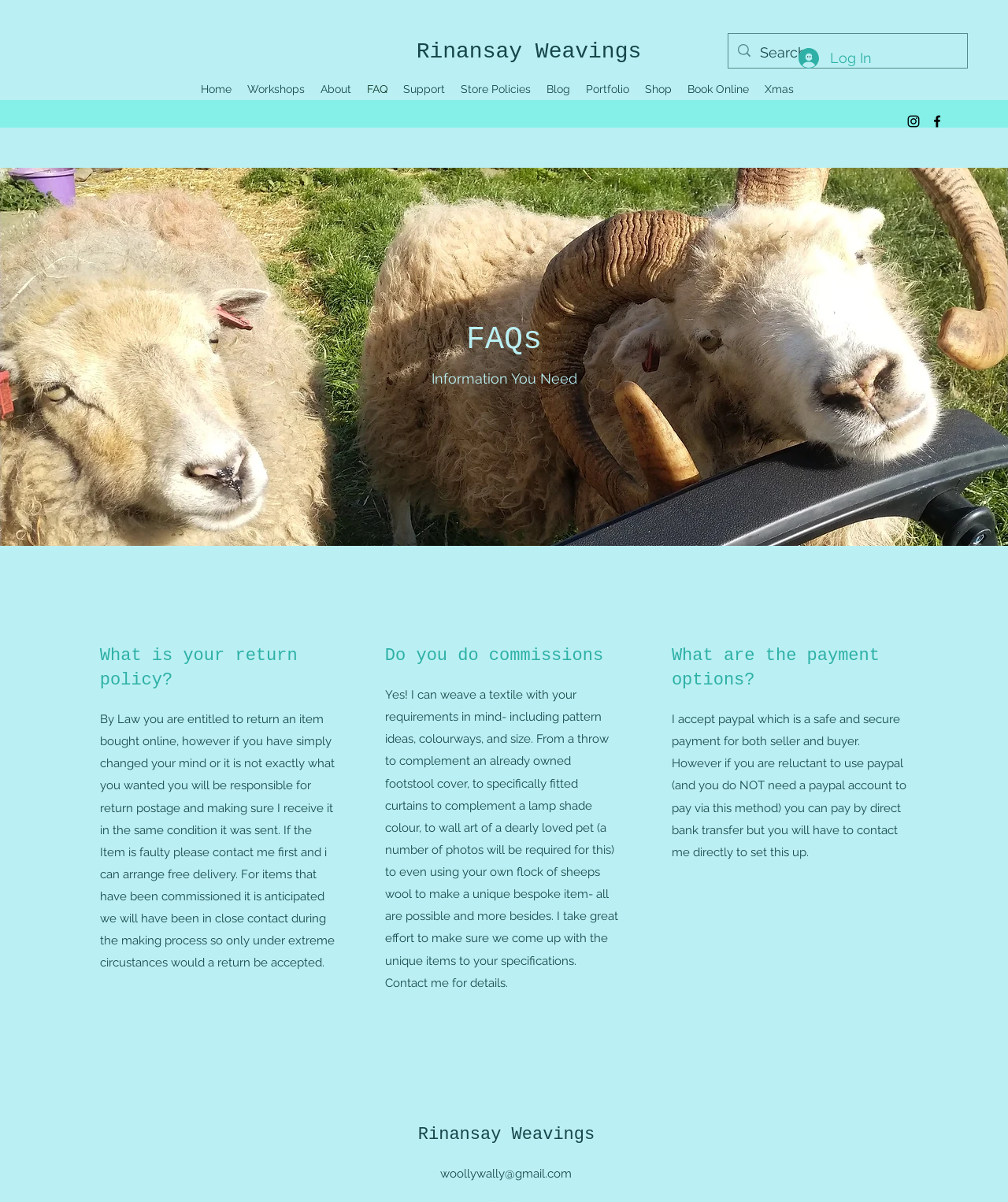Generate a comprehensive description of the contents of the webpage.

The webpage is about Rinansay Weavings, an online store that sells handmade textiles. At the top left corner, there is a search bar with a magnifying glass icon, allowing users to search for specific products or information. Next to the search bar, there is a login button with a small icon. 

The main navigation menu is located at the top center of the page, with links to various sections of the website, including Home, Workshops, About, FAQ, Support, Store Policies, Blog, Portfolio, Shop, and Book Online. There is also a link to a Christmas-themed section labeled "Xmas".

On the top right corner, there is a social media bar with links to the store's Instagram and Facebook pages, each represented by a small icon.

The main content of the page is divided into sections, with a large image at the top, likely showcasing a product or a weaving process. Below the image, there are three sections with headings: "FAQs", "Information You Need", and a series of questions and answers related to purchasing from Rinansay Weavings.

The first question is "What is your return policy?", followed by a detailed explanation of the return process. The second question is "Do you do commissions?", with a lengthy response describing the commission process and the types of bespoke items that can be created. The third question is "What are the payment options?", with answers explaining that the store accepts PayPal and direct bank transfers.

At the bottom of the page, there is a footer section with the store's name, "Rinansay Weavings", and a contact email address, "woollywally@gmail.com".